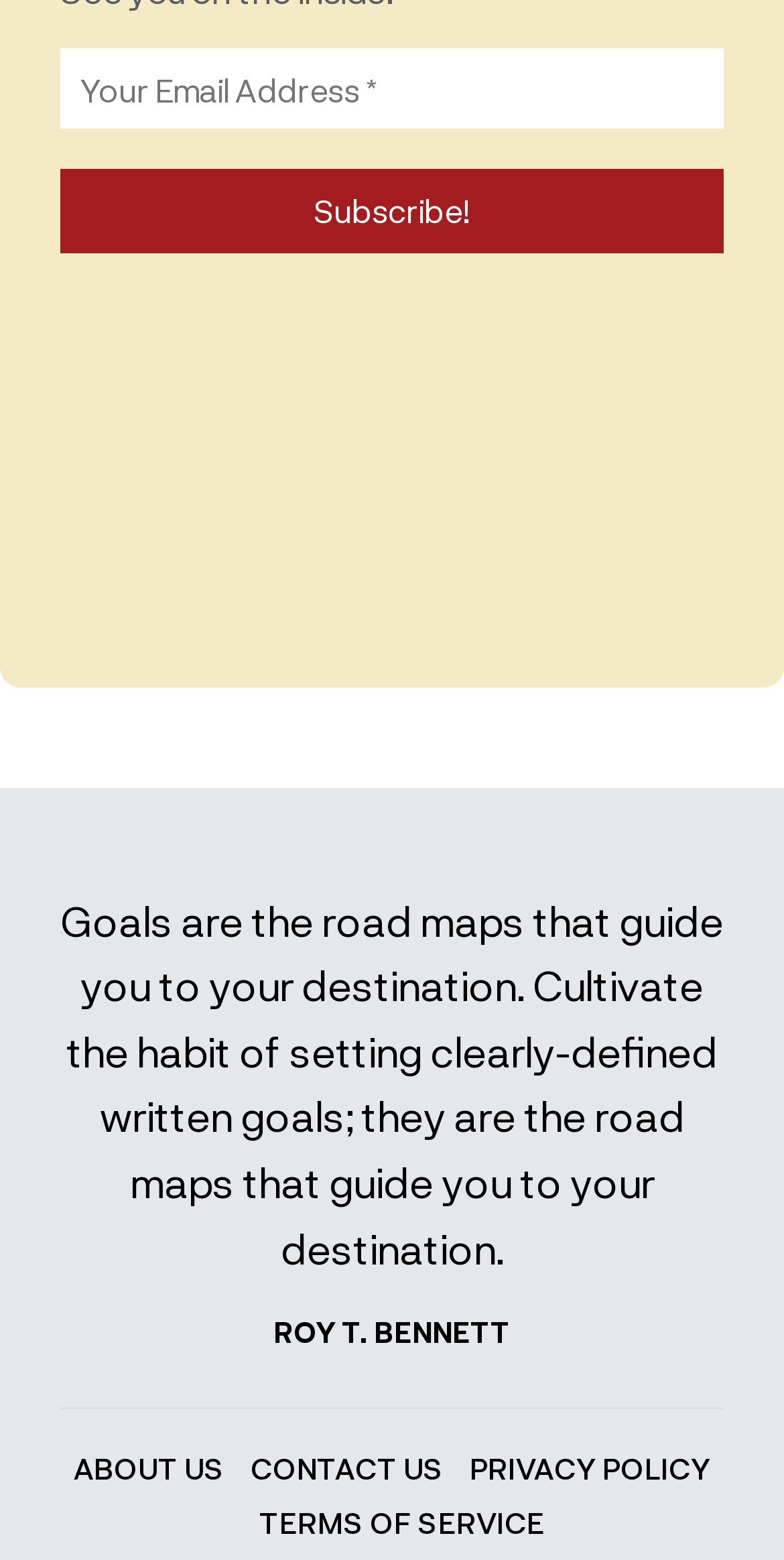Who is quoted in the webpage?
From the image, provide a succinct answer in one word or a short phrase.

ROY T. BENNETT